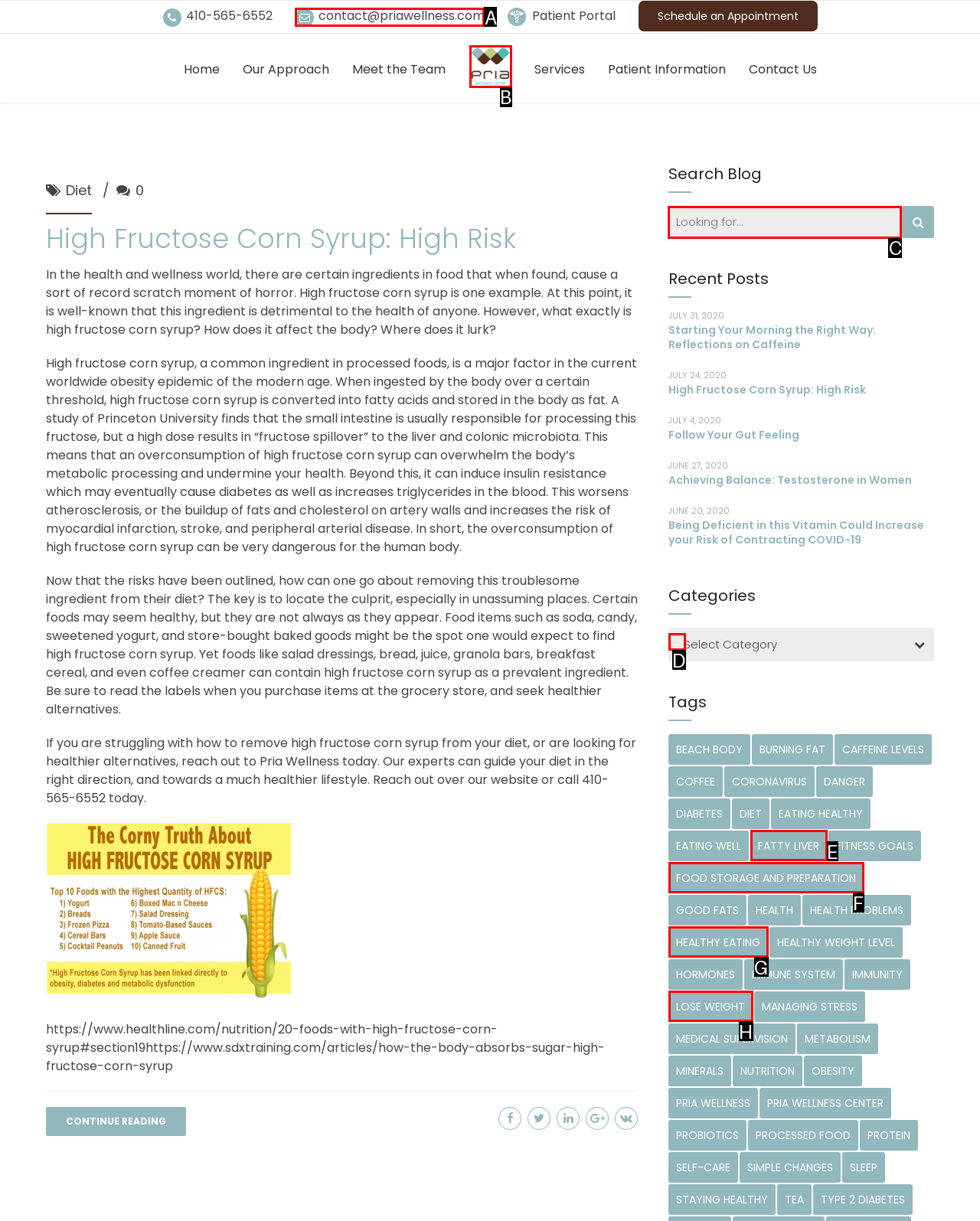Which option should be clicked to execute the following task: search for a topic? Respond with the letter of the selected option.

C